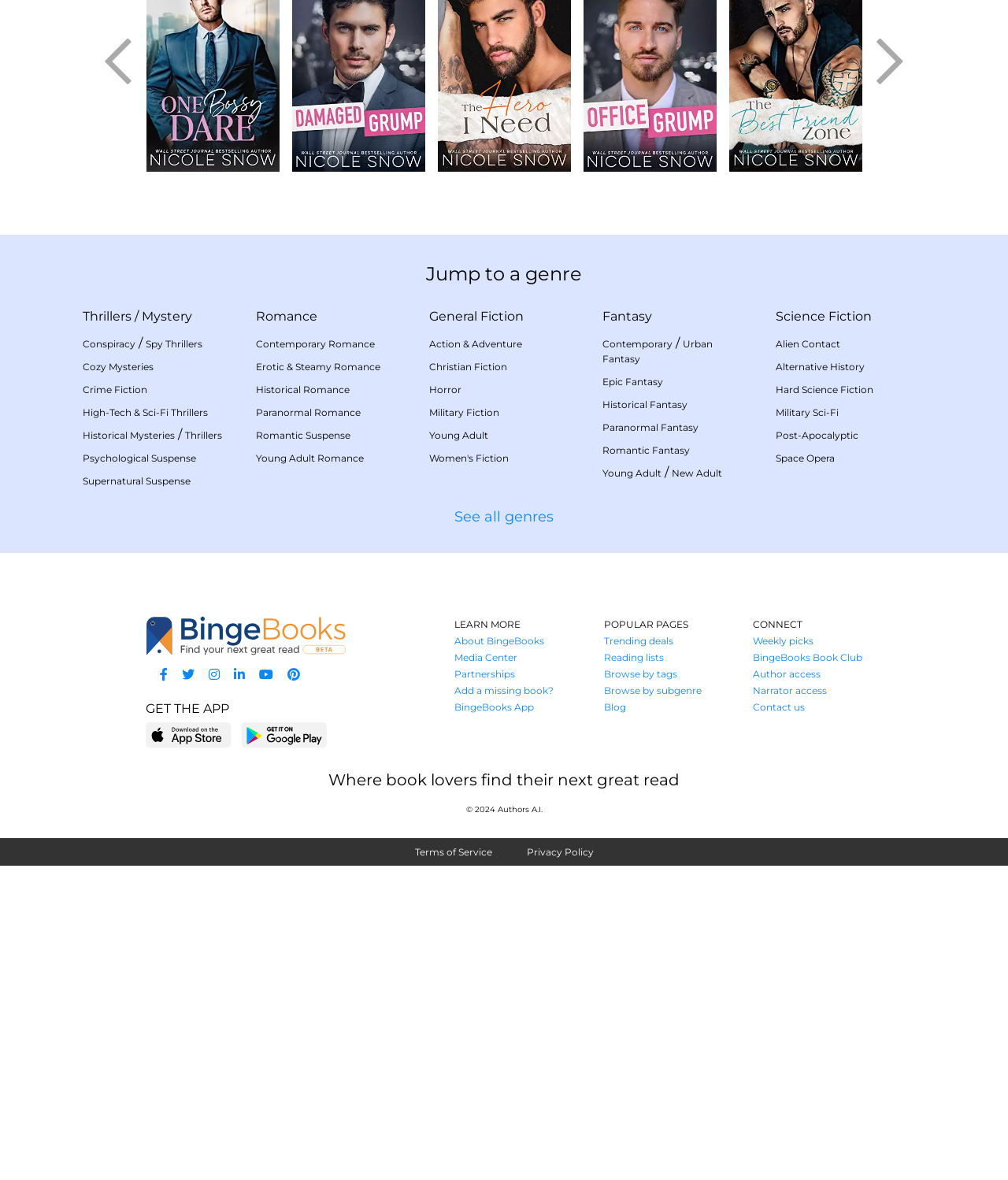Please provide a brief answer to the question using only one word or phrase: 
How many genres of books are listed on this webpage?

More than 20